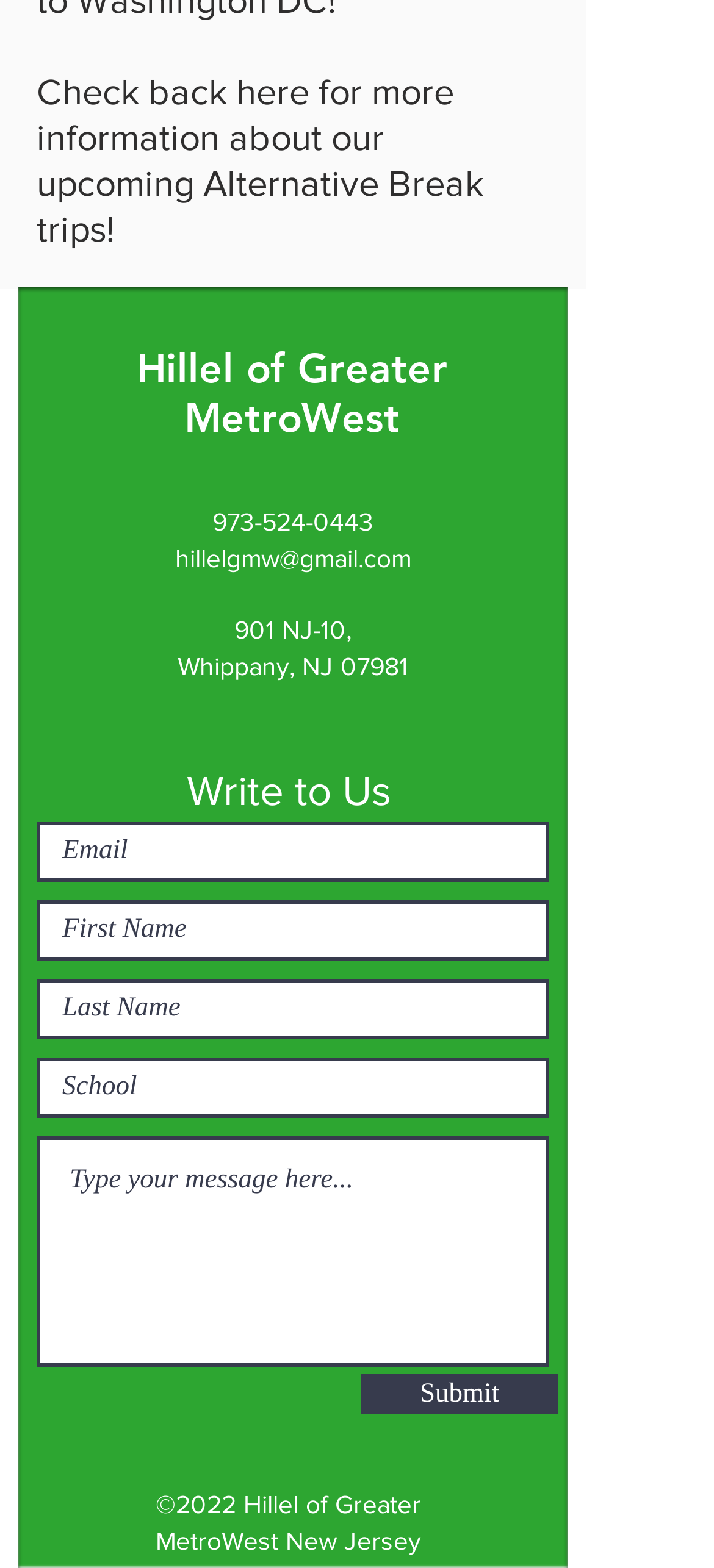Please specify the coordinates of the bounding box for the element that should be clicked to carry out this instruction: "Visit Facebook page". The coordinates must be four float numbers between 0 and 1, formatted as [left, top, right, bottom].

[0.428, 0.292, 0.495, 0.322]